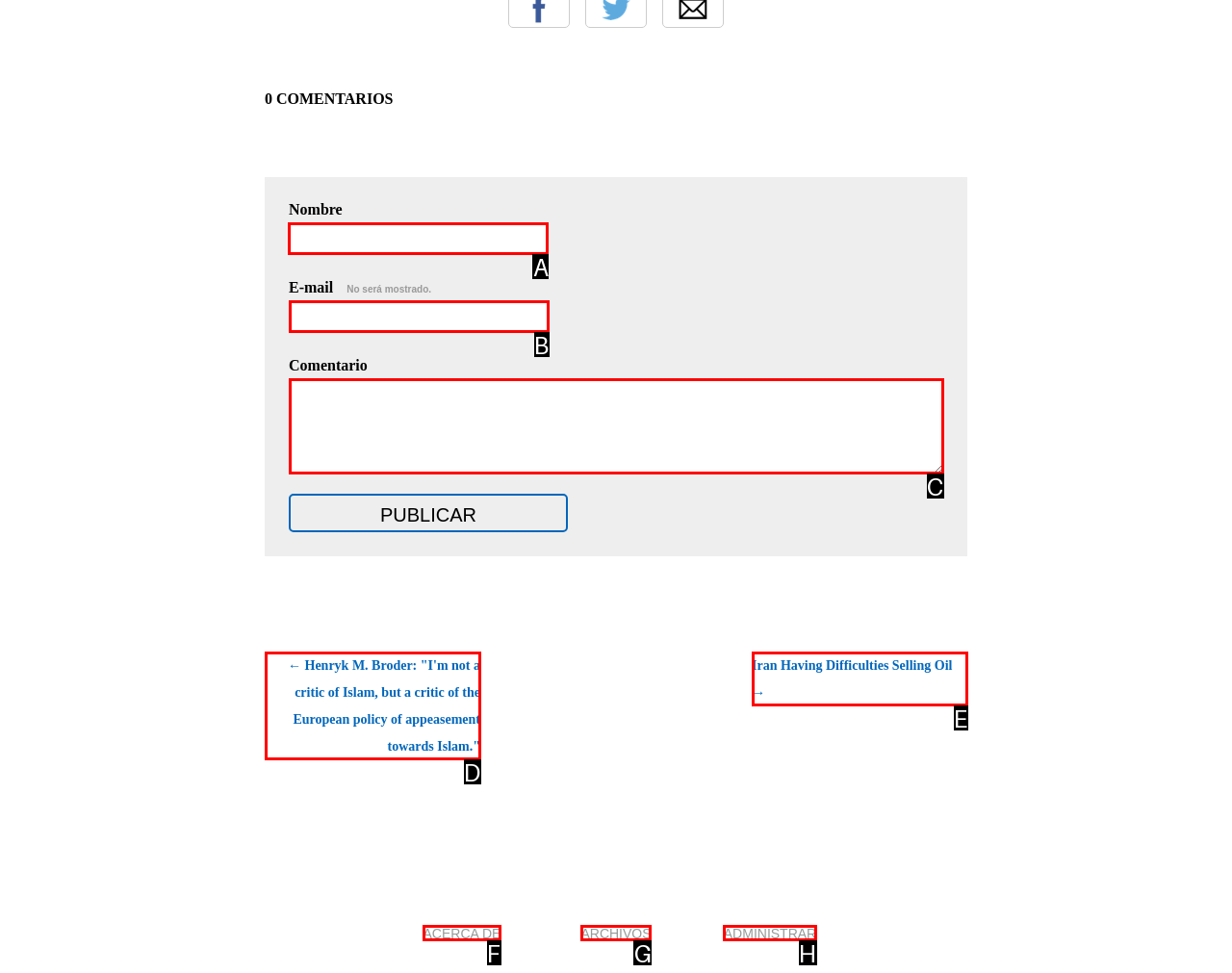Please identify the correct UI element to click for the task: Check the 'Current Articles' Respond with the letter of the appropriate option.

None